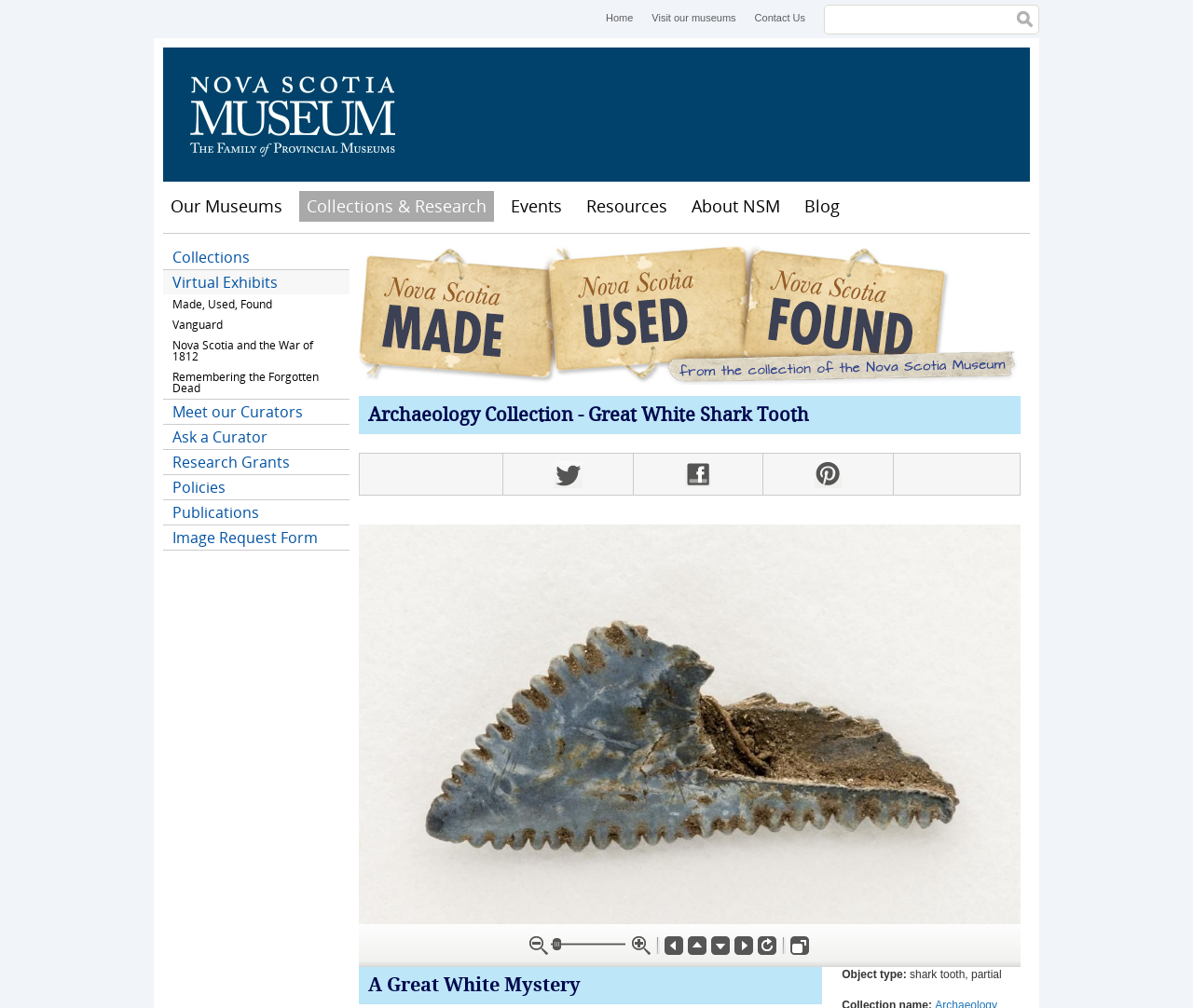Identify the bounding box coordinates of the clickable region required to complete the instruction: "Go to the Archaeology Collection page". The coordinates should be given as four float numbers within the range of 0 and 1, i.e., [left, top, right, bottom].

[0.309, 0.403, 0.48, 0.423]